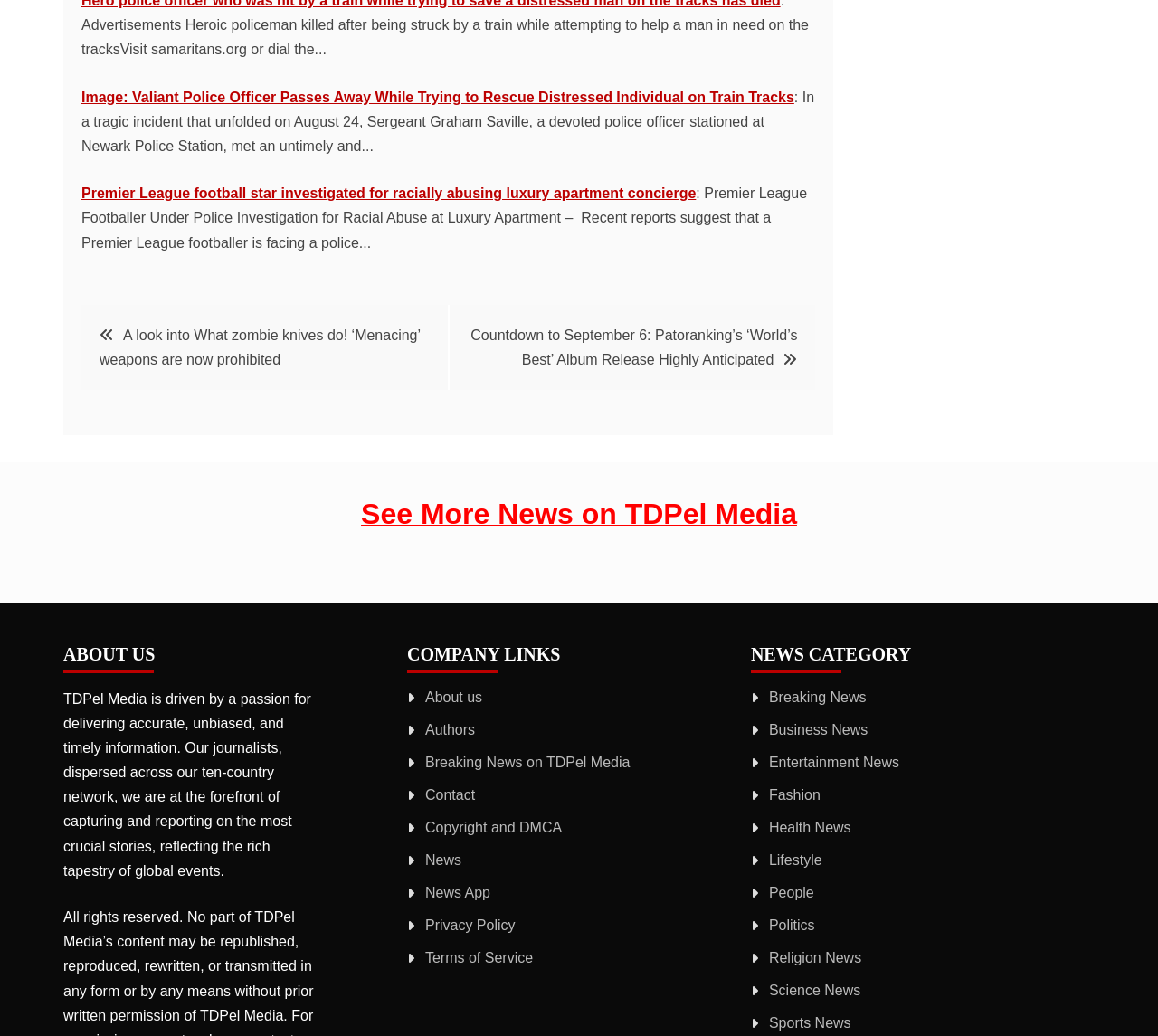What is the category of the news article 'Countdown to September 6: Patoranking’s ‘World’s Best’ Album Release Highly Anticipated'? Based on the image, give a response in one word or a short phrase.

Entertainment News